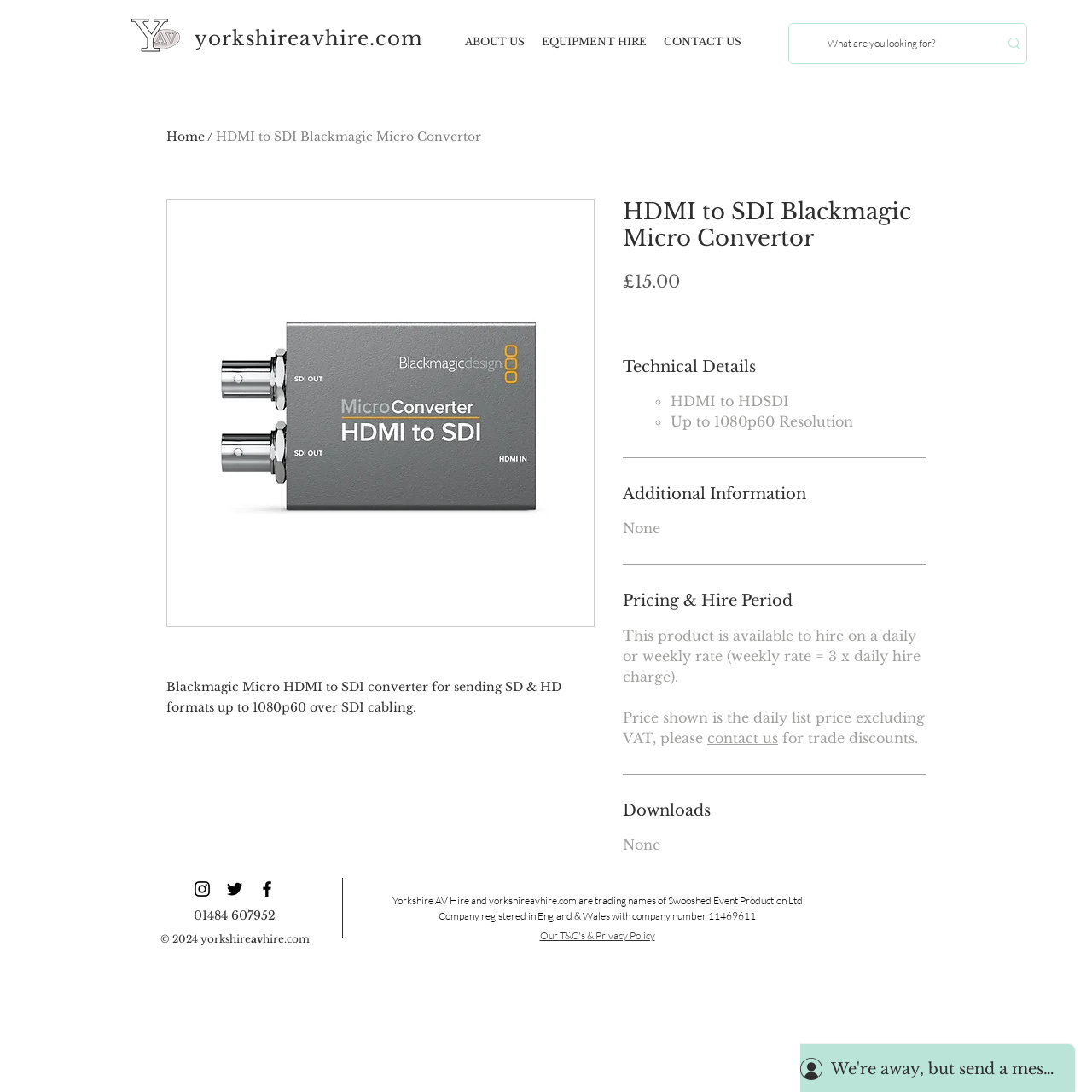What is the resolution of the HDMI to SDI Blackmagic Micro Convertor?
Please use the image to provide a one-word or short phrase answer.

Up to 1080p60